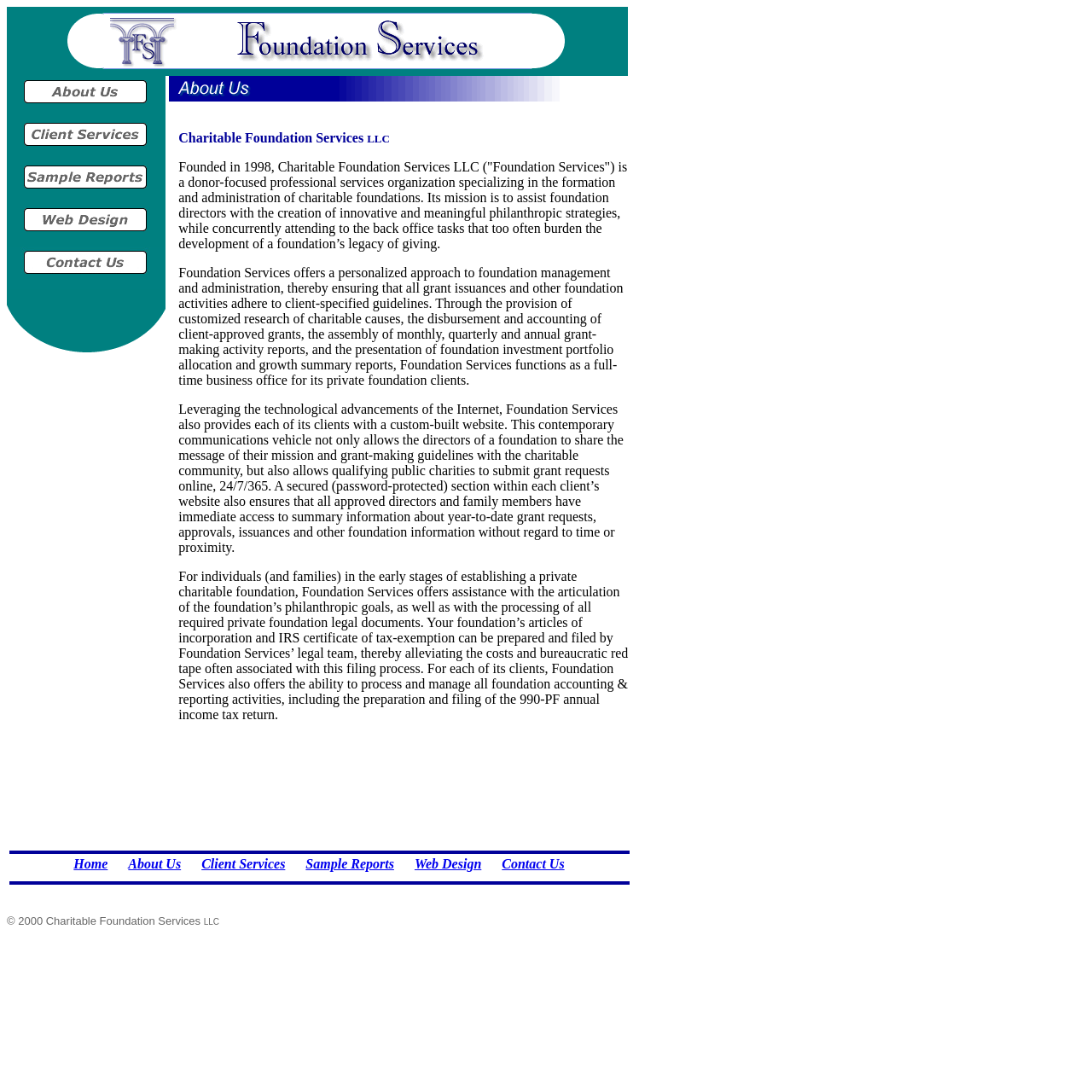Locate the bounding box of the UI element described in the following text: "Home".

[0.067, 0.784, 0.099, 0.797]